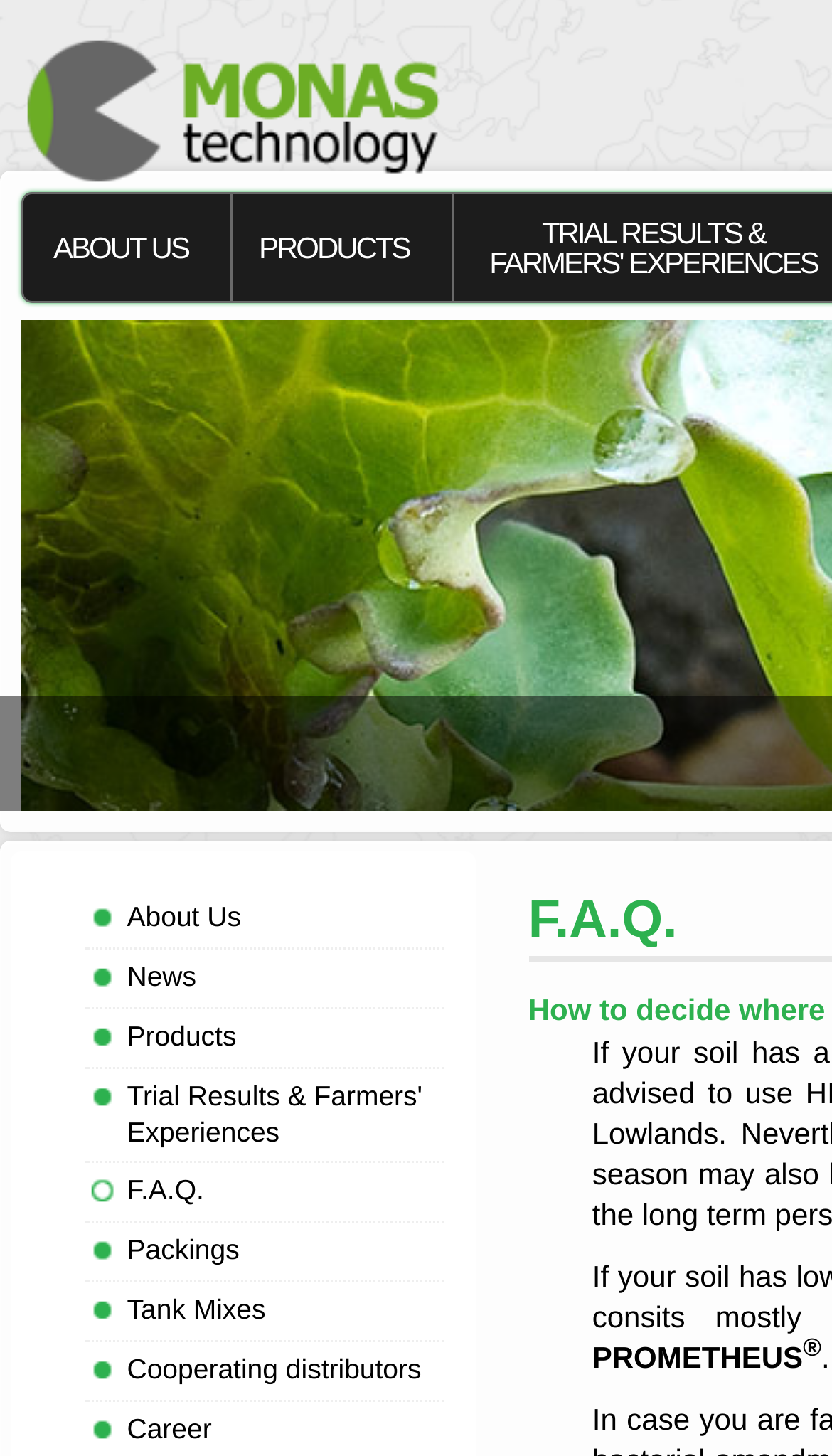From the image, can you give a detailed response to the question below:
What is the symbol next to the product name PROMETHEUS?

I found the symbol '®' next to the product name 'PROMETHEUS' by looking at the superscript '' and the static text '®'.